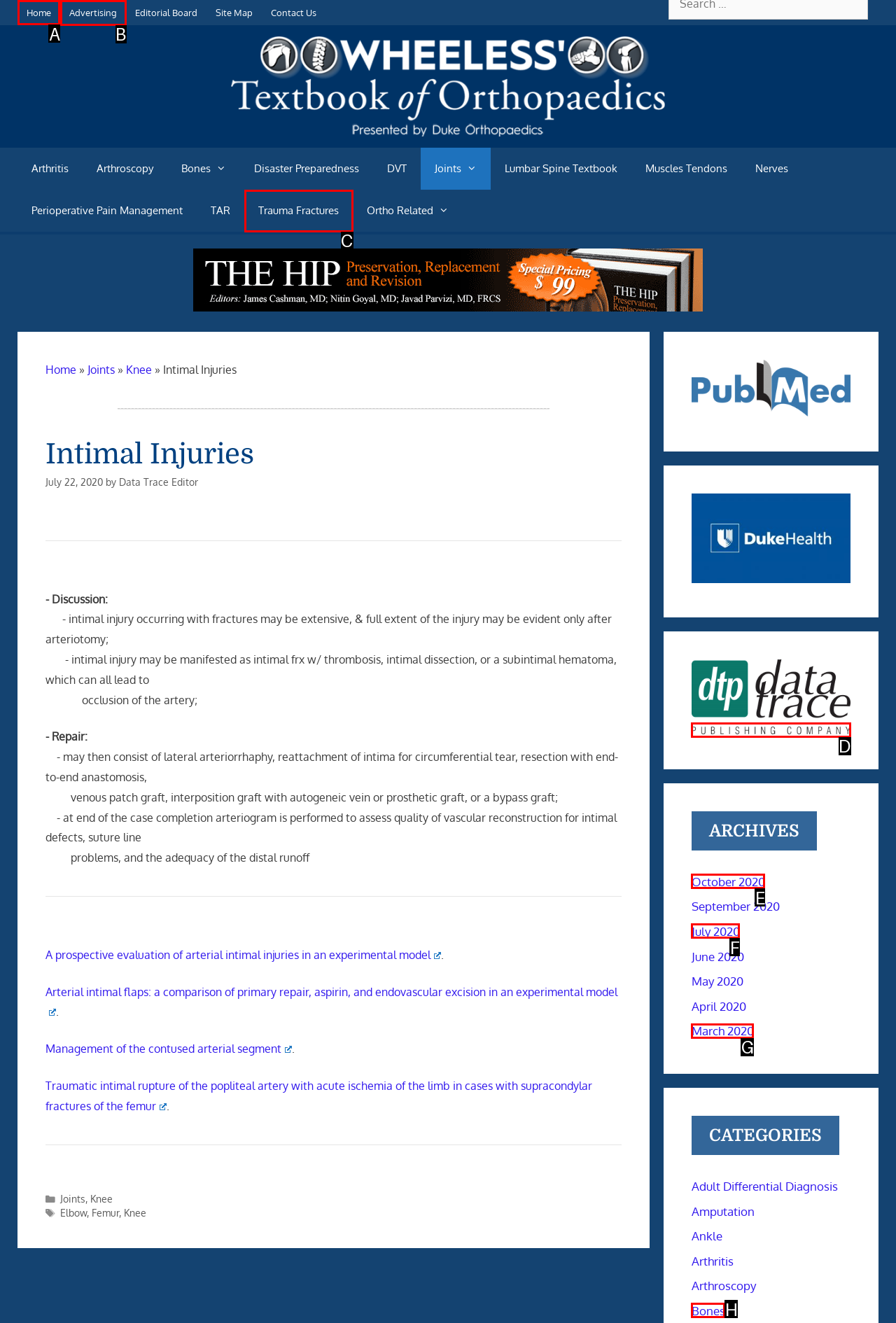Decide which UI element to click to accomplish the task: click on the 'Home' link
Respond with the corresponding option letter.

A